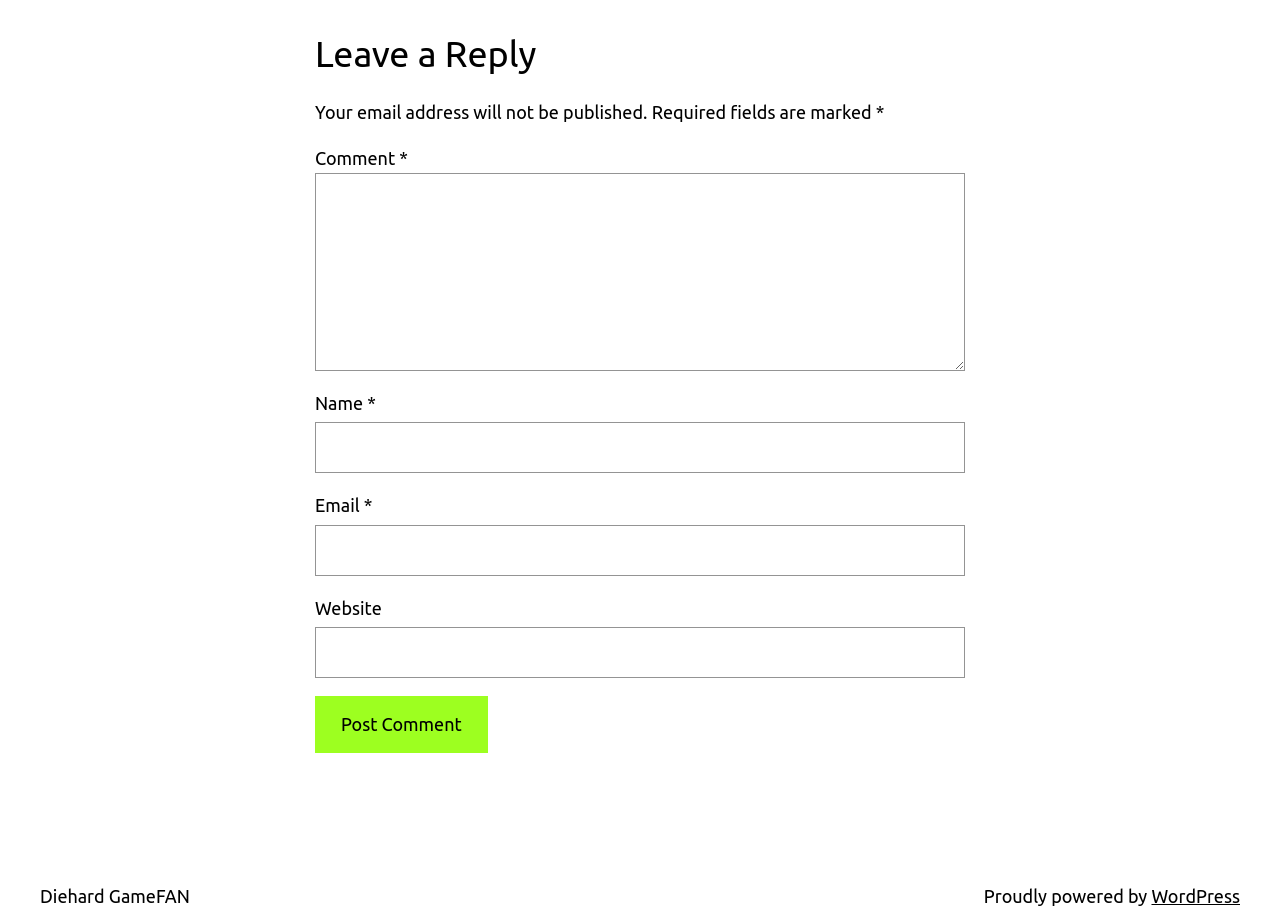Refer to the element description name="submit" value="Post Comment" and identify the corresponding bounding box in the screenshot. Format the coordinates as (top-left x, top-left y, bottom-right x, bottom-right y) with values in the range of 0 to 1.

[0.246, 0.765, 0.381, 0.827]